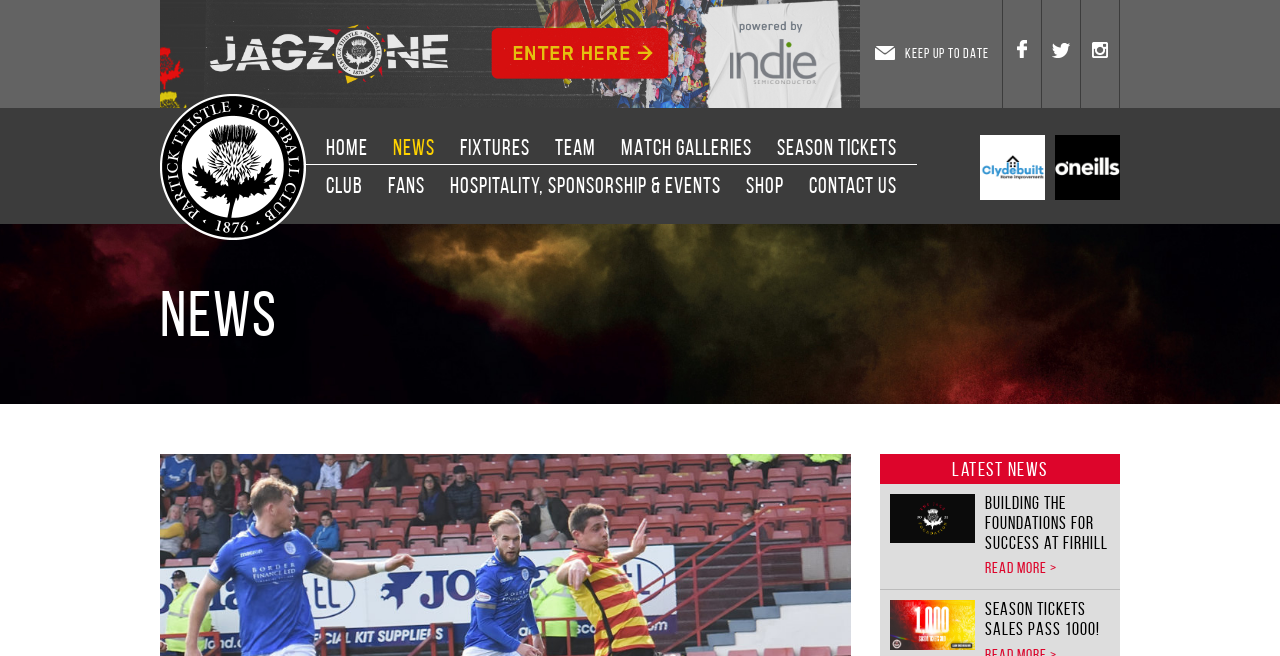Using the given description, provide the bounding box coordinates formatted as (top-left x, top-left y, bottom-right x, bottom-right y), with all values being floating point numbers between 0 and 1. Description: News

[0.303, 0.206, 0.355, 0.242]